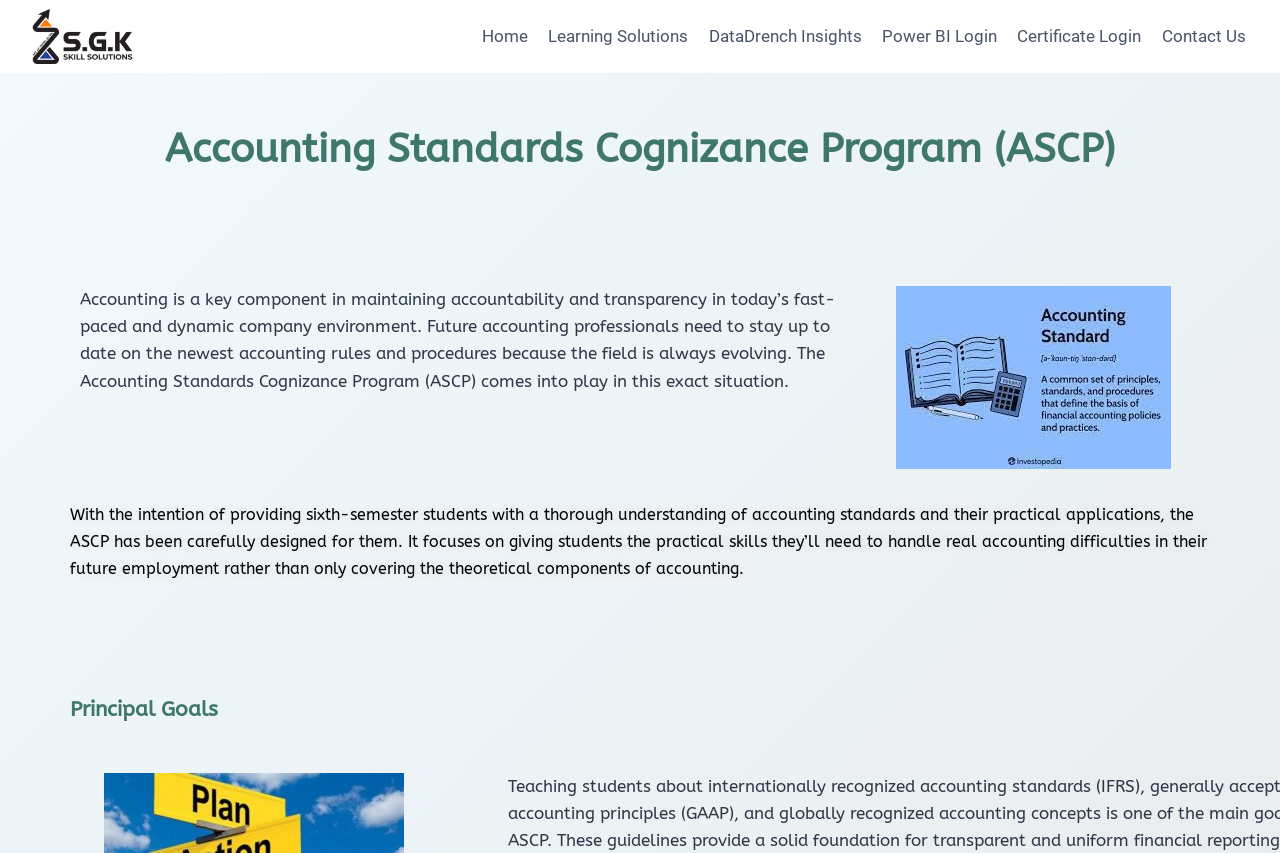What is the topic of the webpage?
Look at the screenshot and respond with a single word or phrase.

Accounting